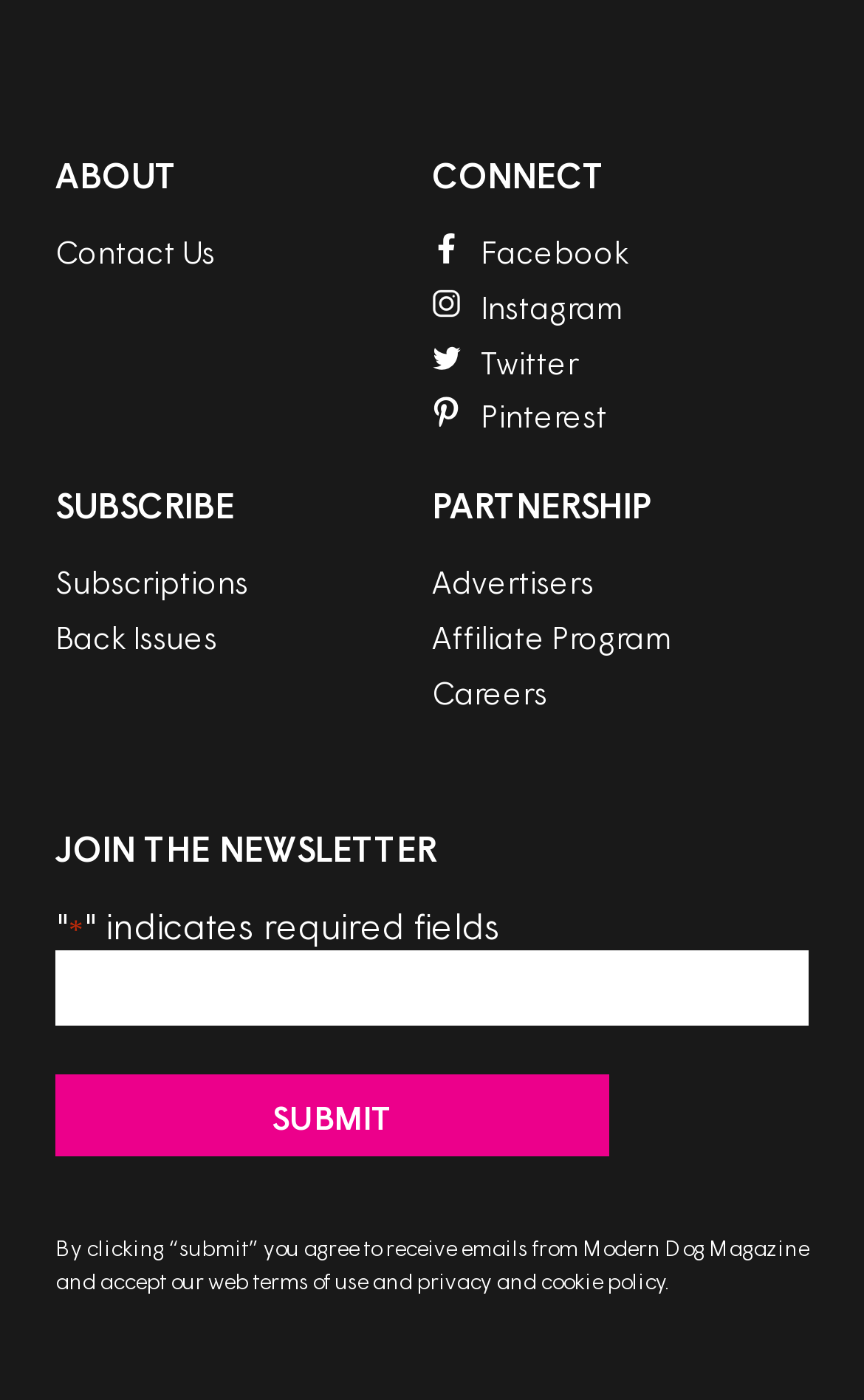Can you find the bounding box coordinates for the element to click on to achieve the instruction: "Follow on Facebook"?

[0.556, 0.166, 0.728, 0.193]